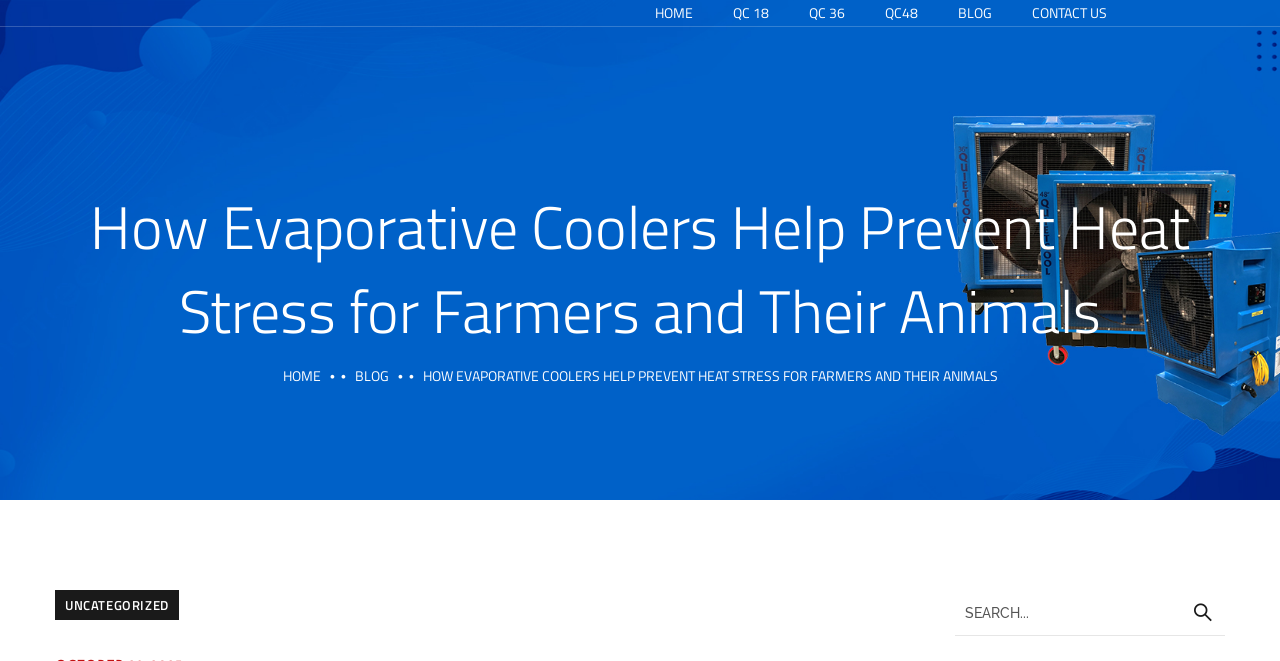How many columns are in the layout table?
Using the picture, provide a one-word or short phrase answer.

1